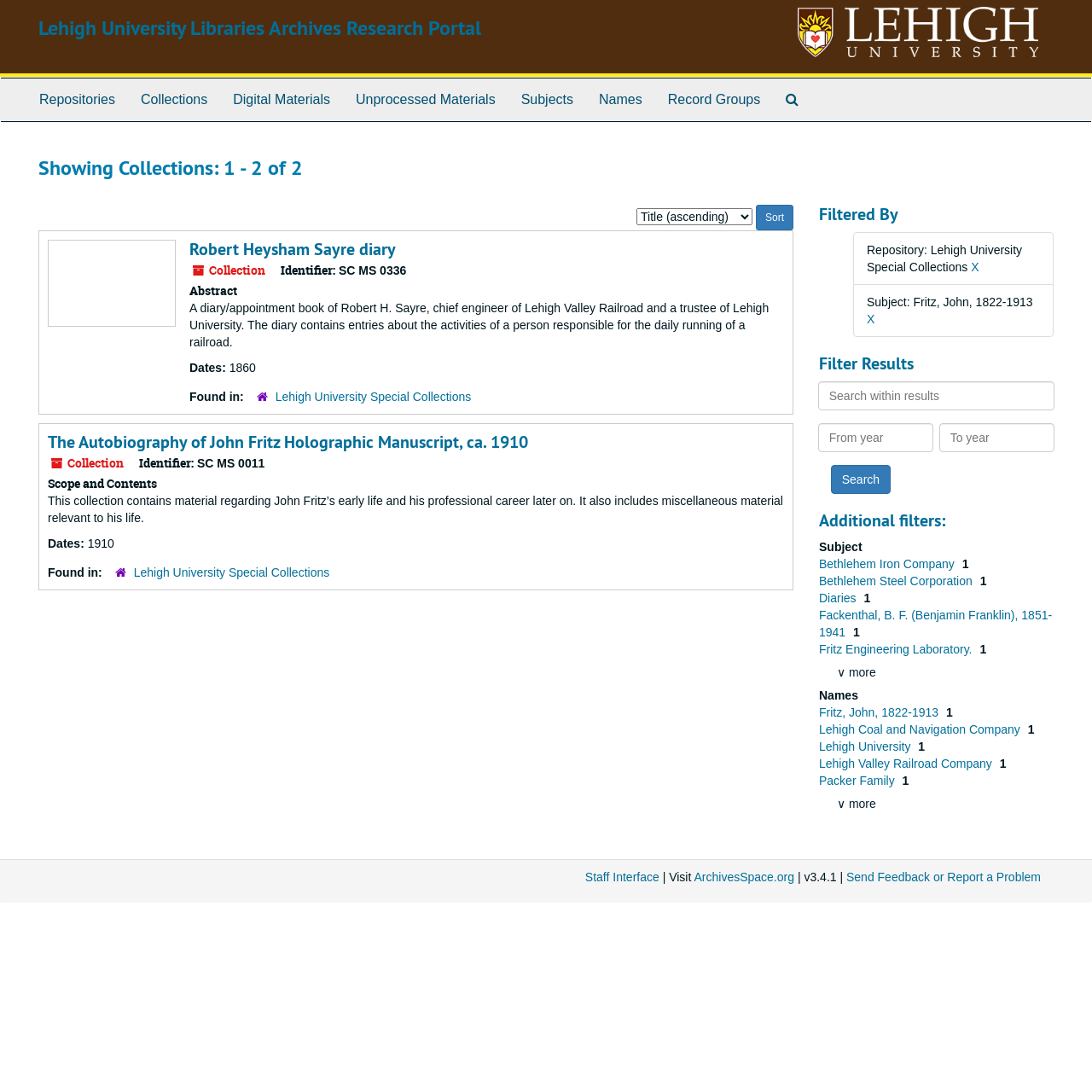Locate the bounding box coordinates of the element to click to perform the following action: 'Click on the 'Repositories' link'. The coordinates should be given as four float values between 0 and 1, in the form of [left, top, right, bottom].

[0.024, 0.072, 0.117, 0.111]